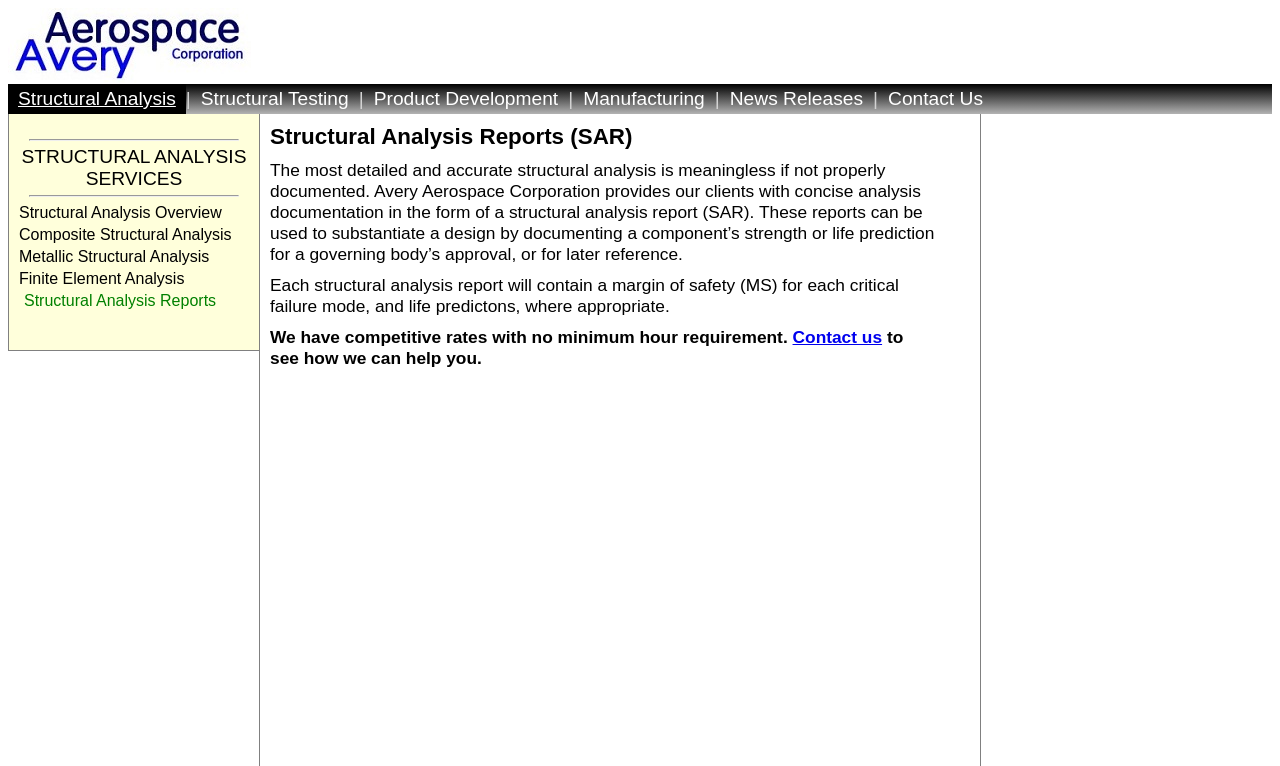Analyze the image and deliver a detailed answer to the question: What is included in each structural analysis report?

The text on the page states that each structural analysis report will contain a margin of safety (MS) for each critical failure mode, and life predictions, where appropriate.